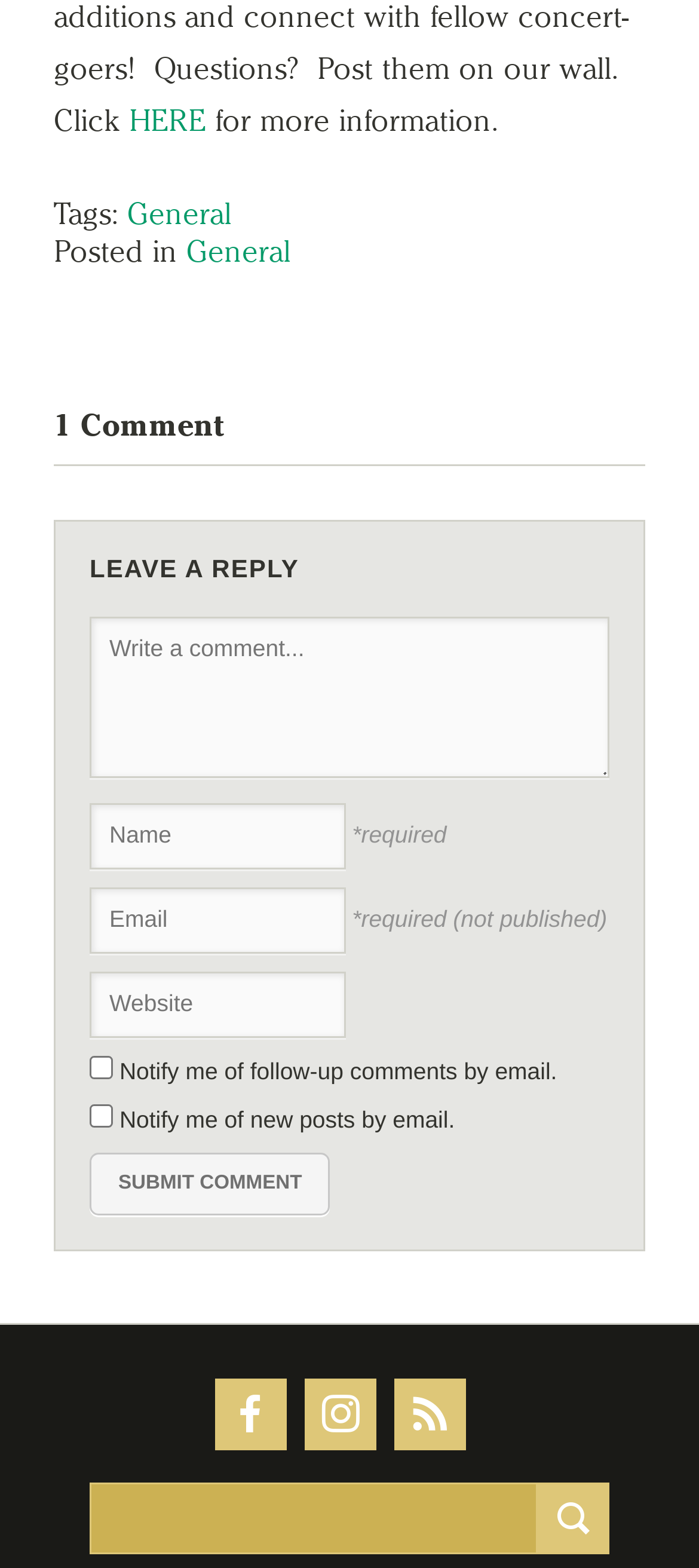Please indicate the bounding box coordinates for the clickable area to complete the following task: "Click the 'HERE' link". The coordinates should be specified as four float numbers between 0 and 1, i.e., [left, top, right, bottom].

[0.185, 0.065, 0.295, 0.088]